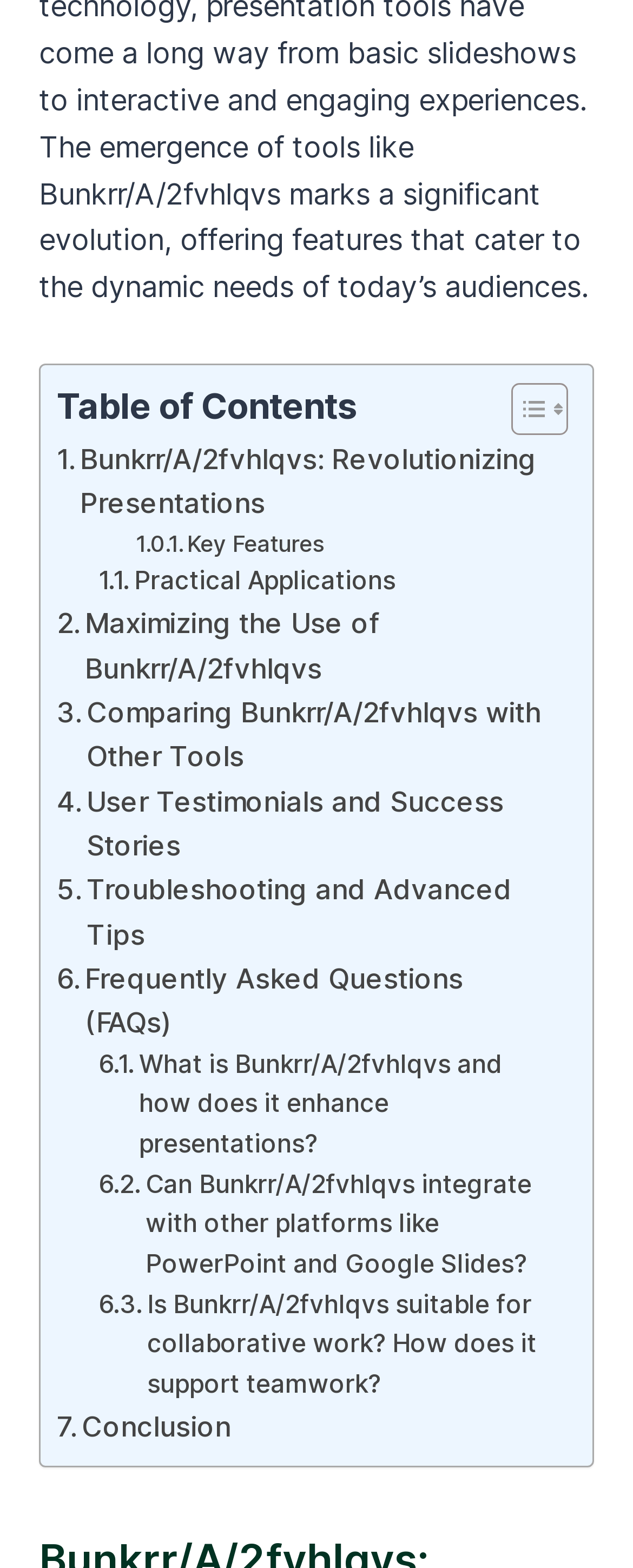Provide a brief response to the question using a single word or phrase: 
What is the purpose of the 'Toggle Table of Content' button?

To show or hide table of contents